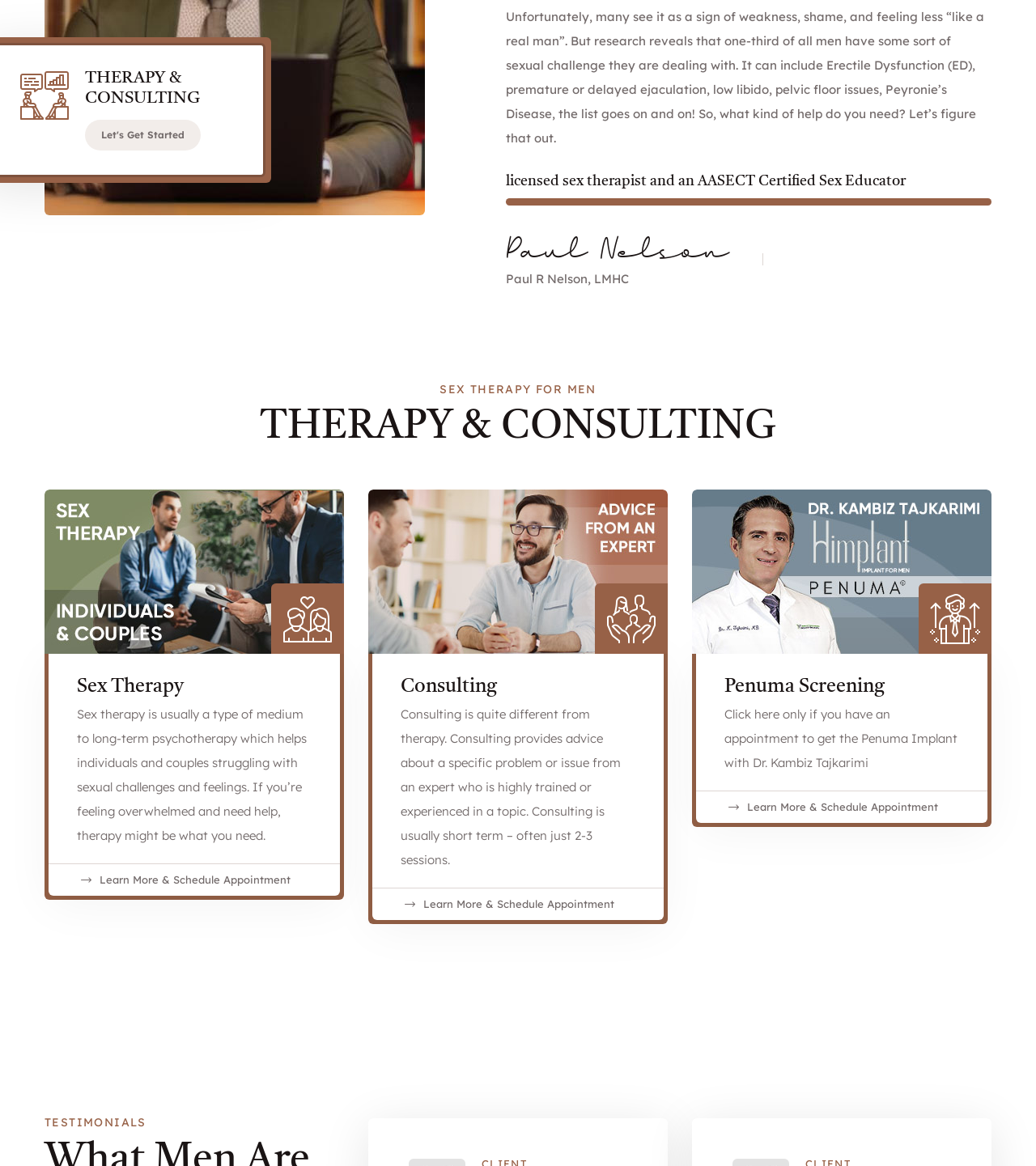What is the focus of sex therapy?
Please respond to the question thoroughly and include all relevant details.

Based on the webpage, sex therapy is a type of medium to long-term psychotherapy that helps individuals and couples struggling with sexual challenges and feelings, as described in the static text element.